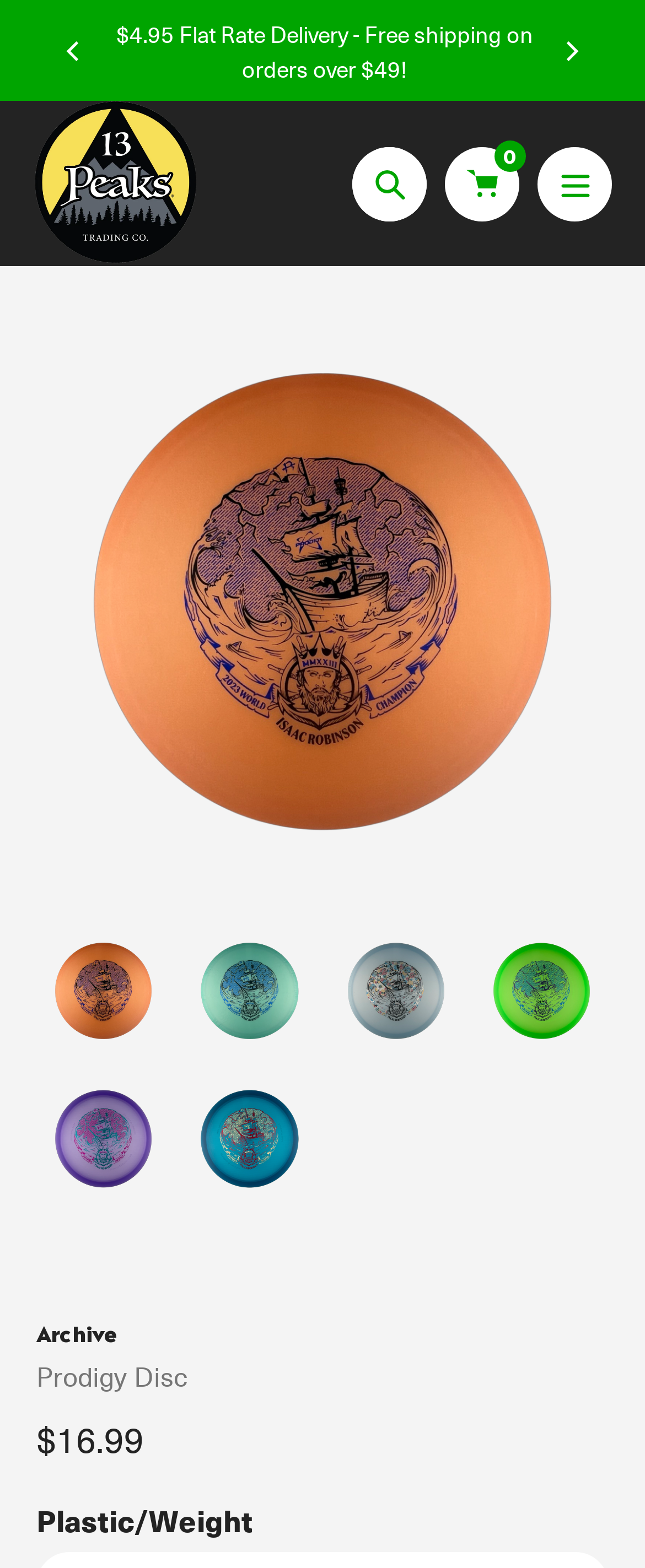What is the regular price of the disc golf midrange driver?
Look at the image and answer the question with a single word or phrase.

$16.99